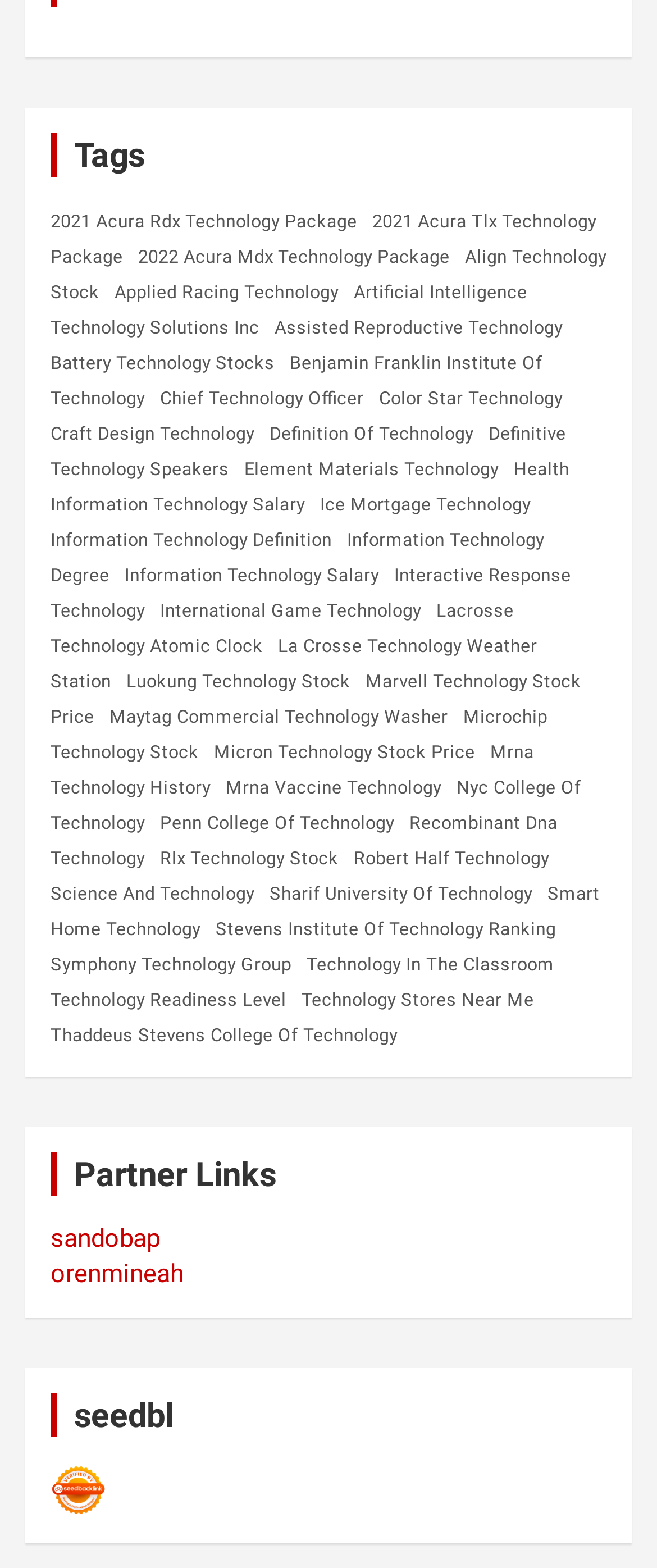Use a single word or phrase to answer the following:
What is the last link on the webpage?

Seedbacklink